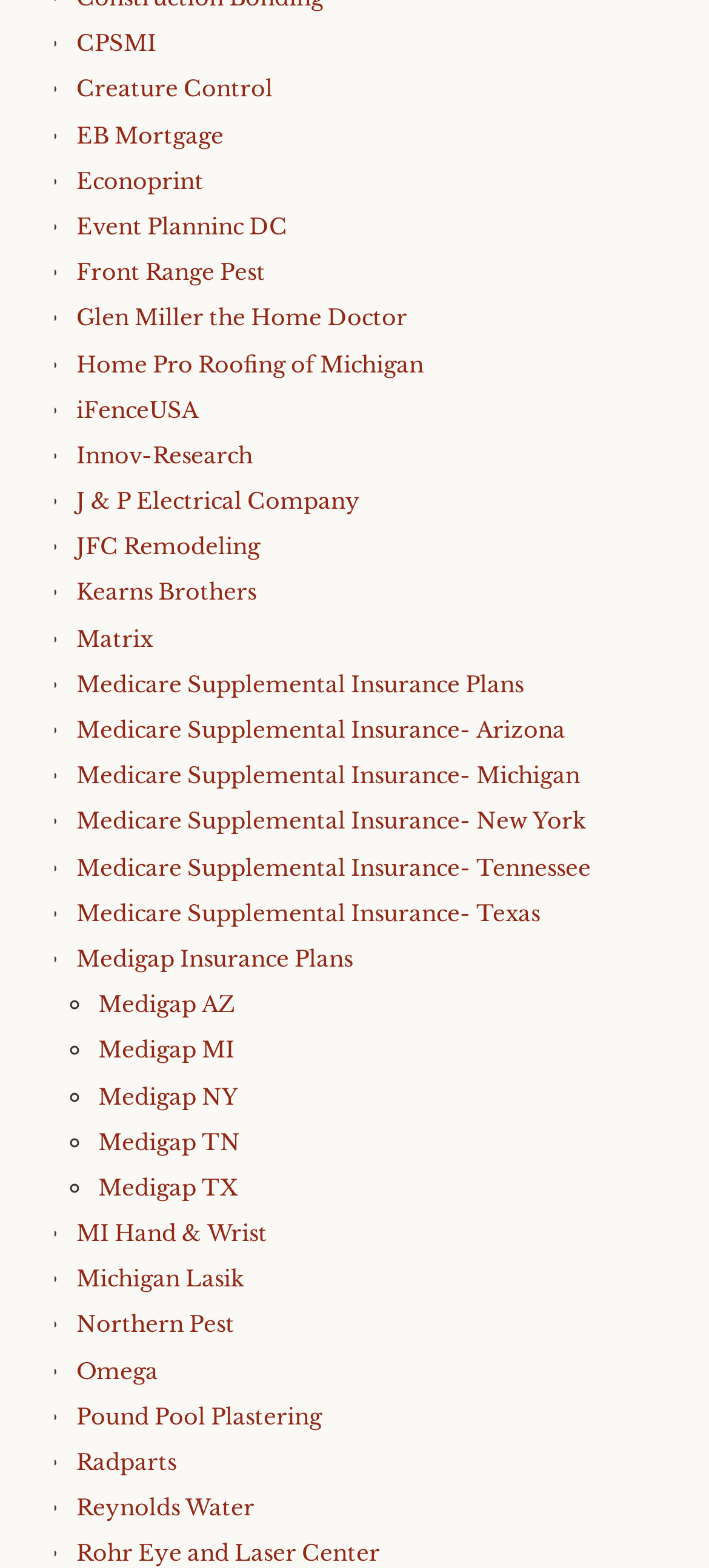Could you highlight the region that needs to be clicked to execute the instruction: "Click on CPSMI"?

[0.108, 0.019, 0.221, 0.036]